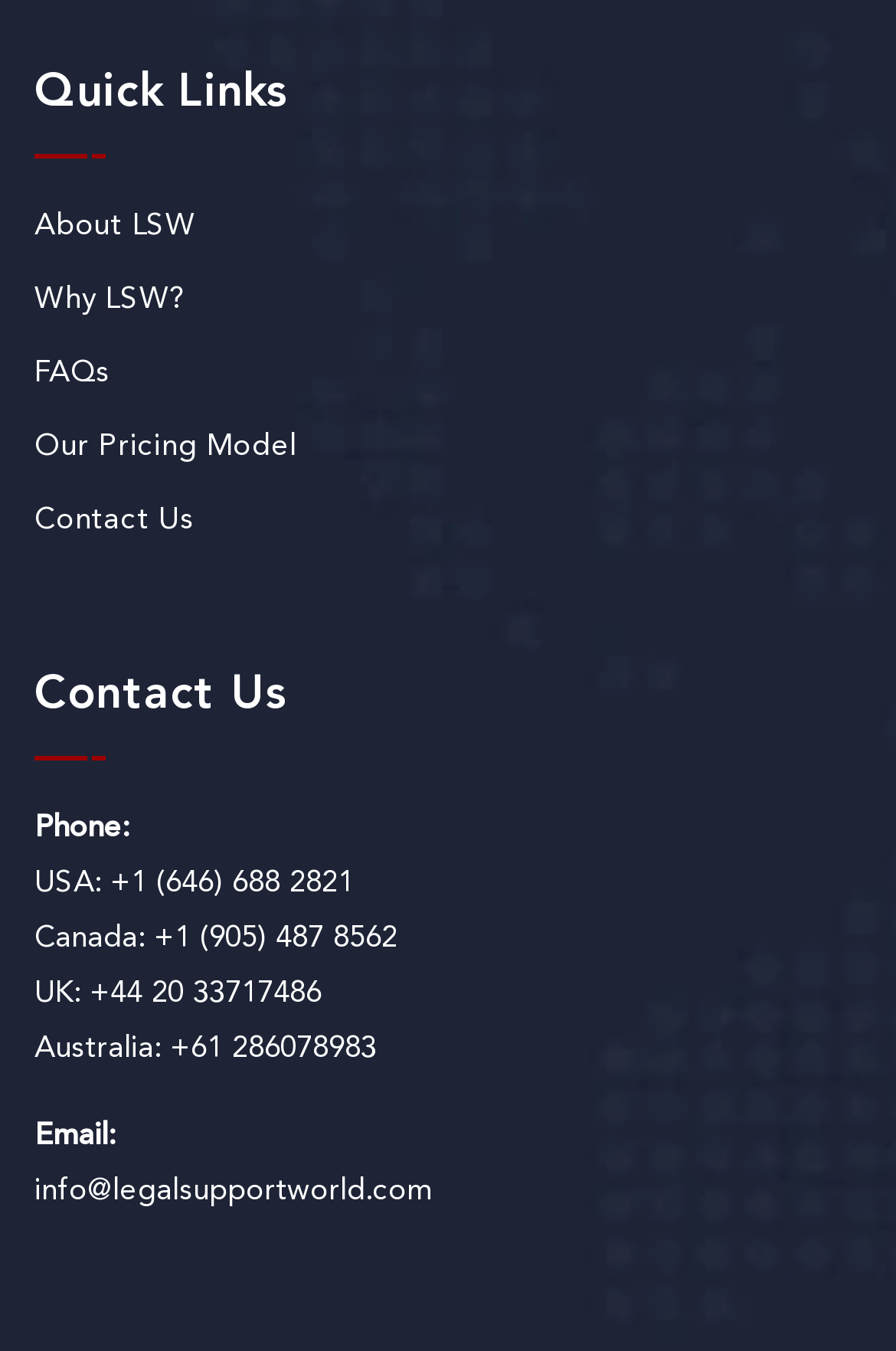Identify the bounding box coordinates of the element that should be clicked to fulfill this task: "Get help now". The coordinates should be provided as four float numbers between 0 and 1, i.e., [left, top, right, bottom].

None